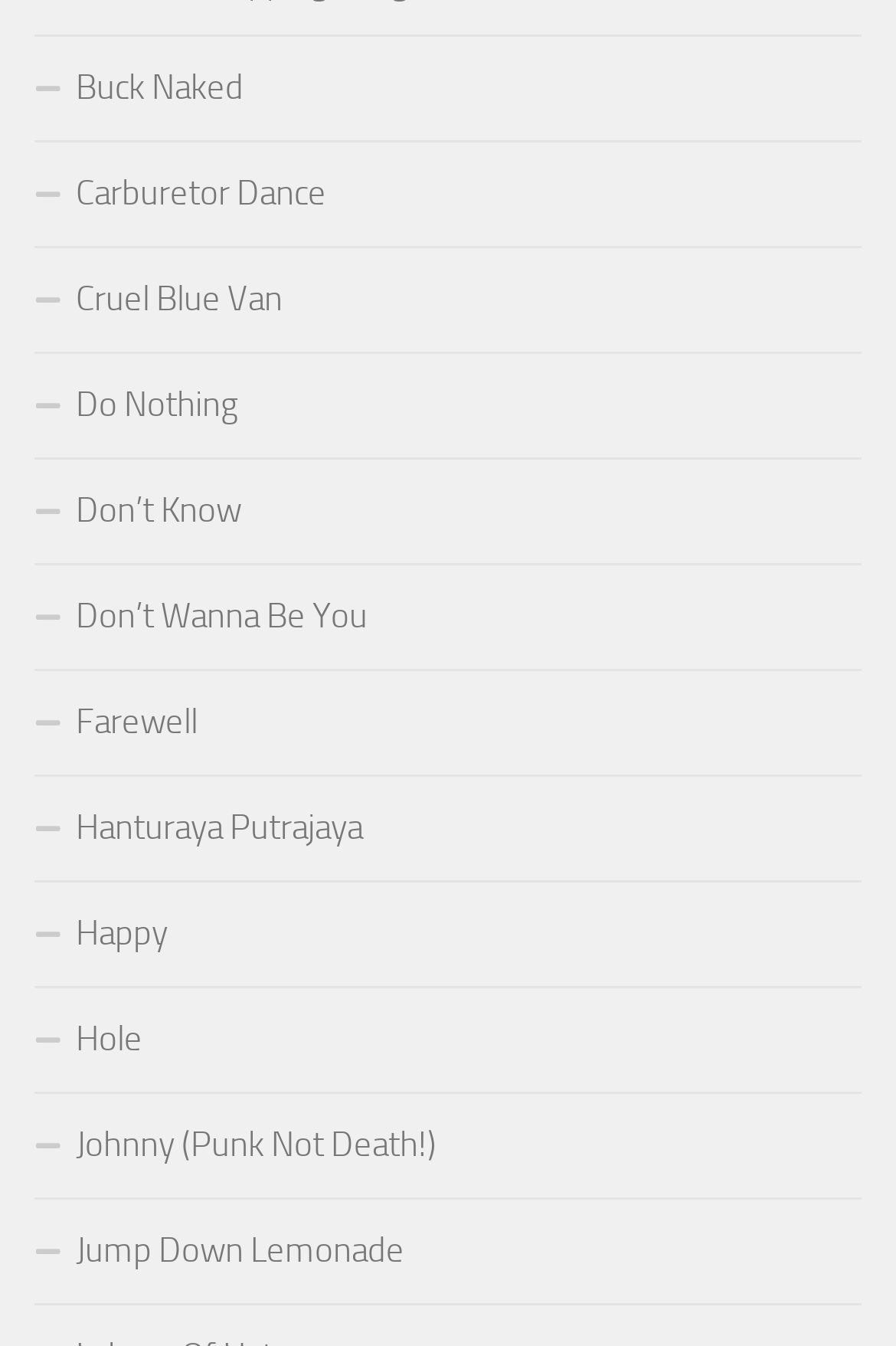Based on the element description Jump Down Lemonade, identify the bounding box coordinates for the UI element. The coordinates should be in the format (top-left x, top-left y, bottom-right x, bottom-right y) and within the 0 to 1 range.

[0.038, 0.891, 0.962, 0.969]